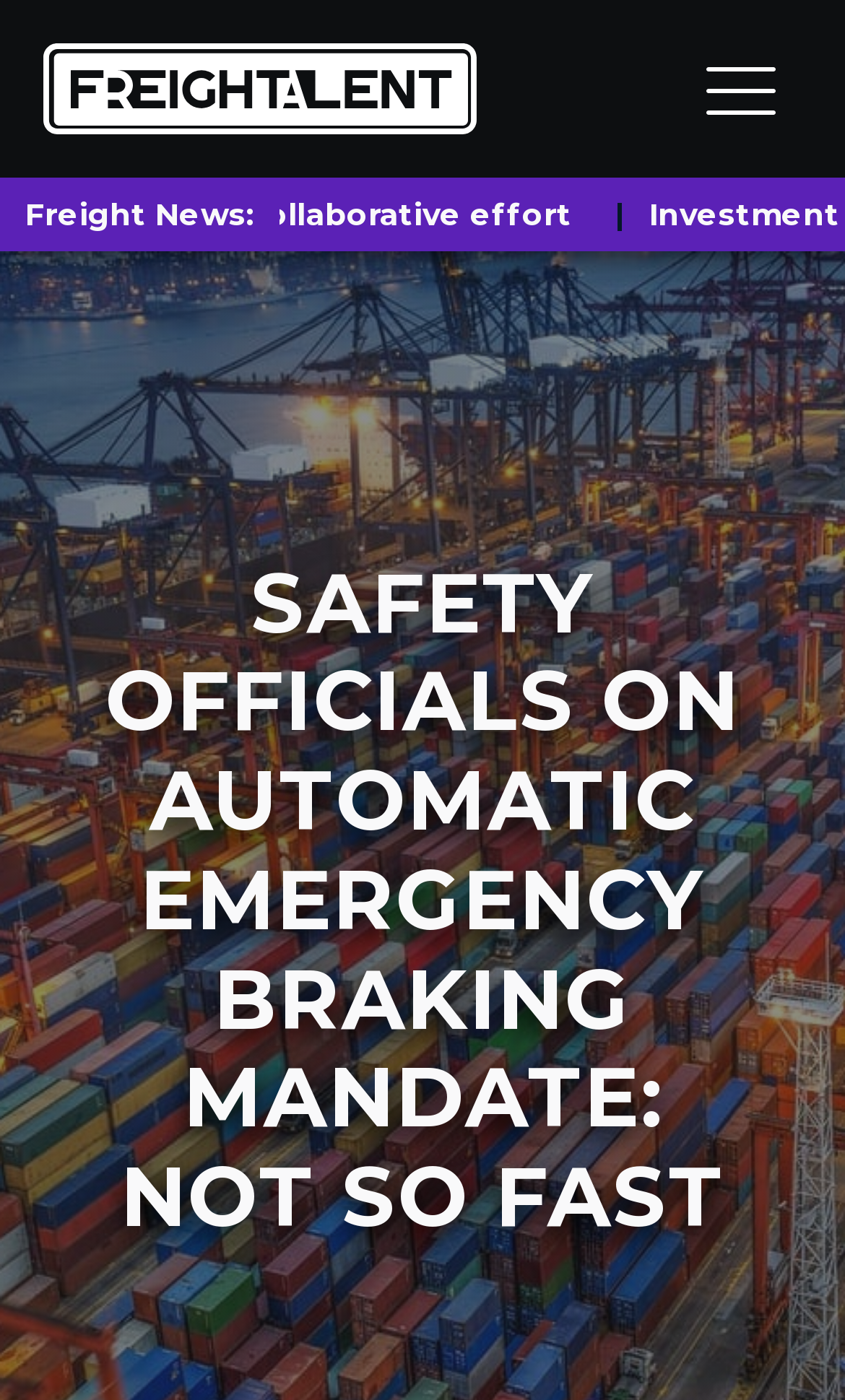Please extract the title of the webpage.

SAFETY OFFICIALS ON AUTOMATIC EMERGENCY BRAKING MANDATE: NOT SO FAST
